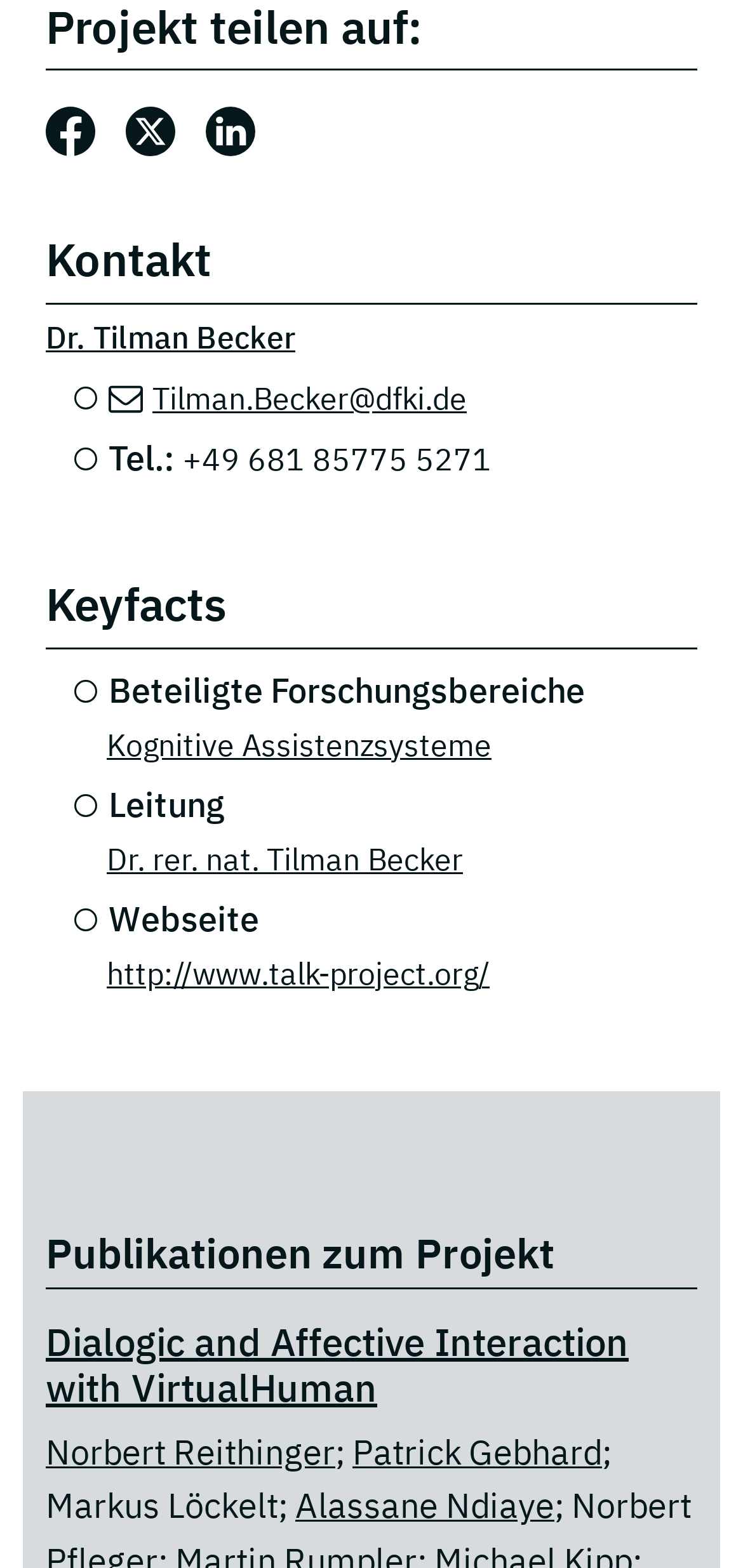What is the research area?
Please provide an in-depth and detailed response to the question.

The research area can be found in the 'Beteiligte Forschungsbereiche' section, which is located below the person's contact information. One of the research areas is 'Kognitive Assistenzsysteme', which is a link.